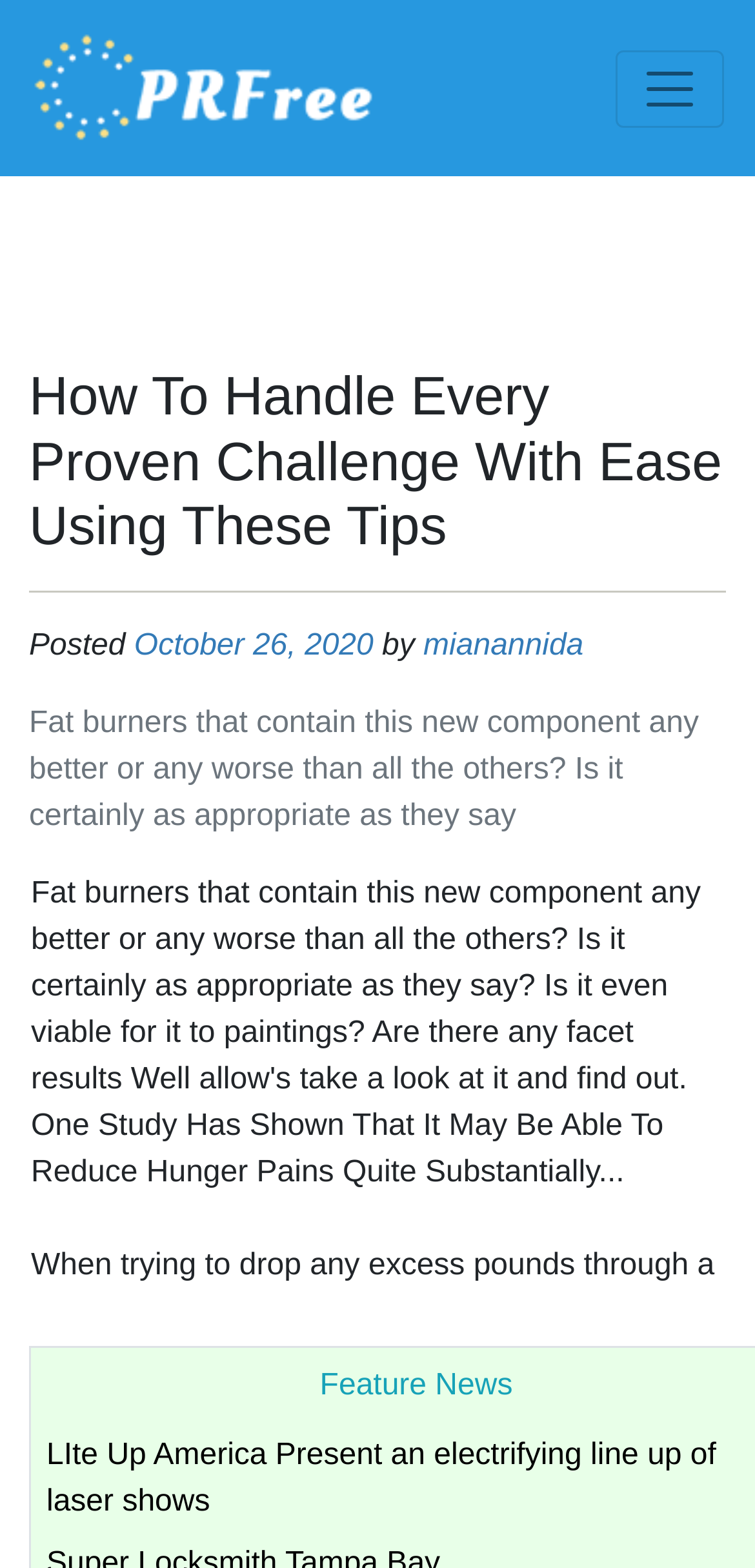Who is the author of the article?
Kindly answer the question with as much detail as you can.

I found the author of the article by looking at the text 'by' which is followed by a link 'mianannida', indicating that 'mianannida' is the author of the article.